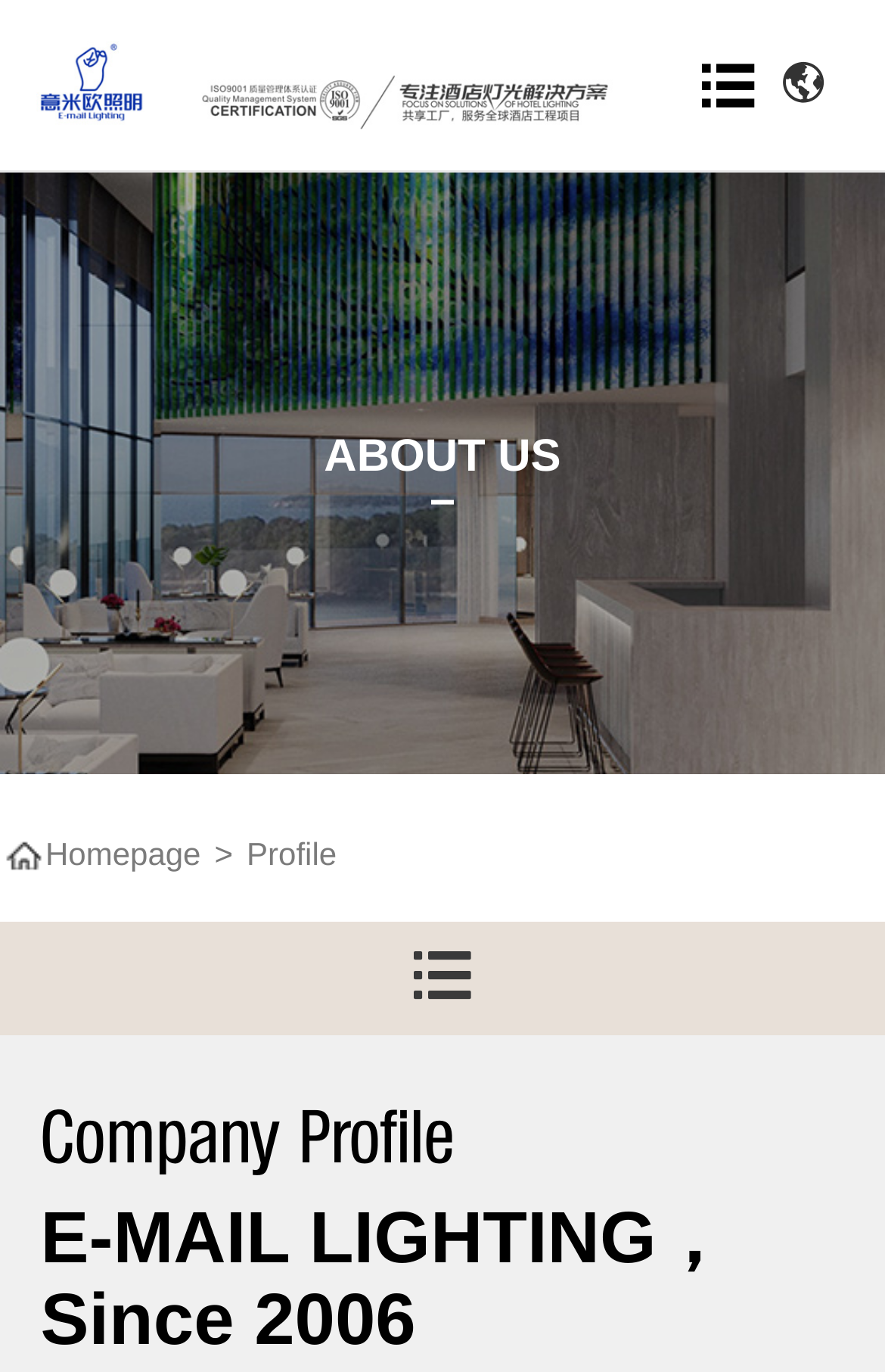Create a full and detailed caption for the entire webpage.

The webpage appears to be a company profile page for ZHONGSHAN E-MAIL LIGHTING CO.,LTD. At the top right corner, there is a link with a icon, and next to it, a logo image is displayed. Below the logo, there is a static text element with a icon.

In the middle of the page, there is a section with the title "ABOUT US". Below this section, there is a navigation menu with a "TOP Homepage" link, accompanied by a small "TOP" image. The link is followed by a ">" symbol and then the text "Profile".

Further down the page, there is a section with a icon, and below it, there are two headings. The first heading reads "Company Profile", and the second heading reads "E-MAIL LIGHTING，Since 2006".